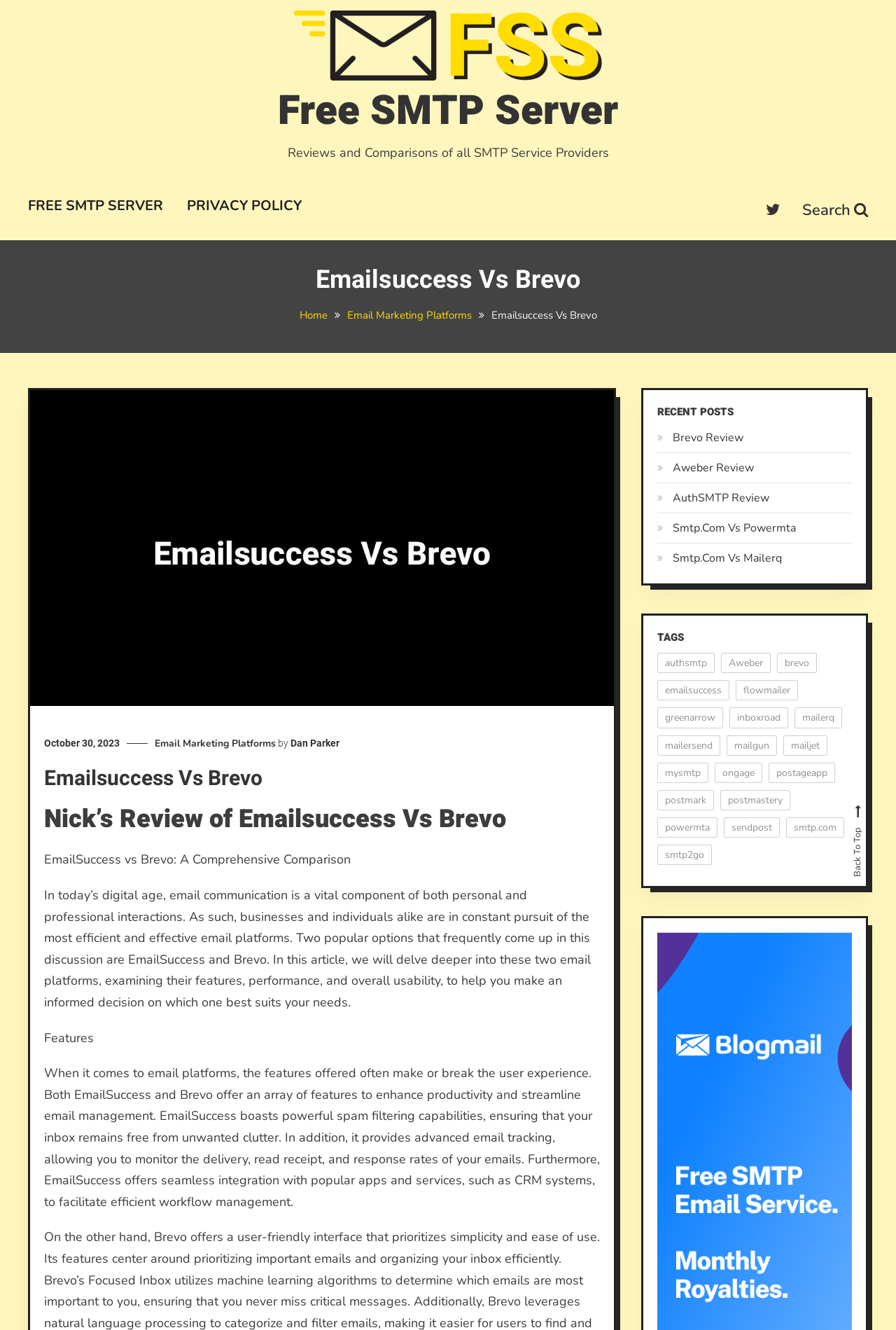Please identify the bounding box coordinates of the area that needs to be clicked to follow this instruction: "Search for something".

[0.895, 0.15, 0.969, 0.166]